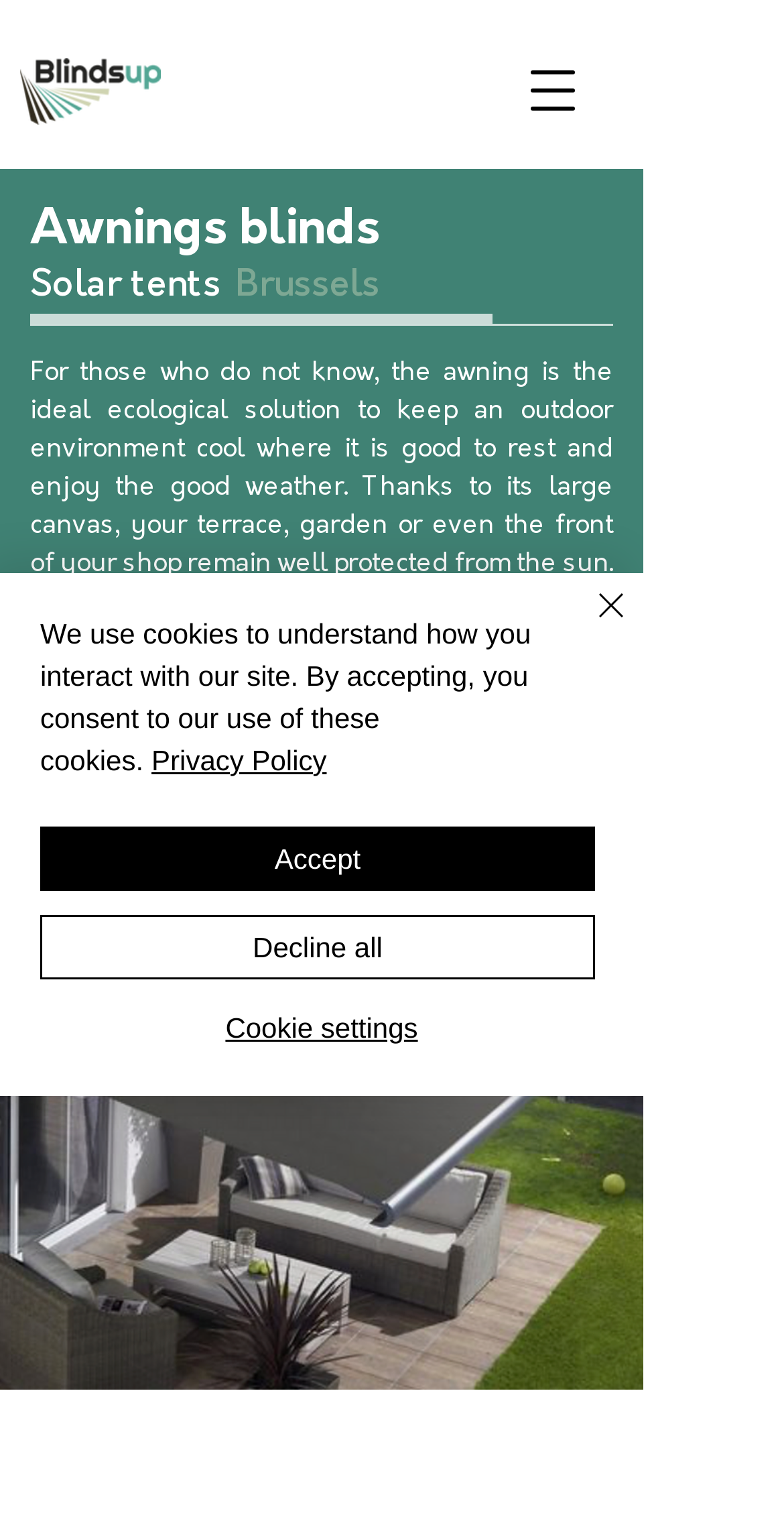What is the call-to-action on the bottom left?
Please answer the question with a single word or phrase, referencing the image.

MAKE AN APPOINTMENT